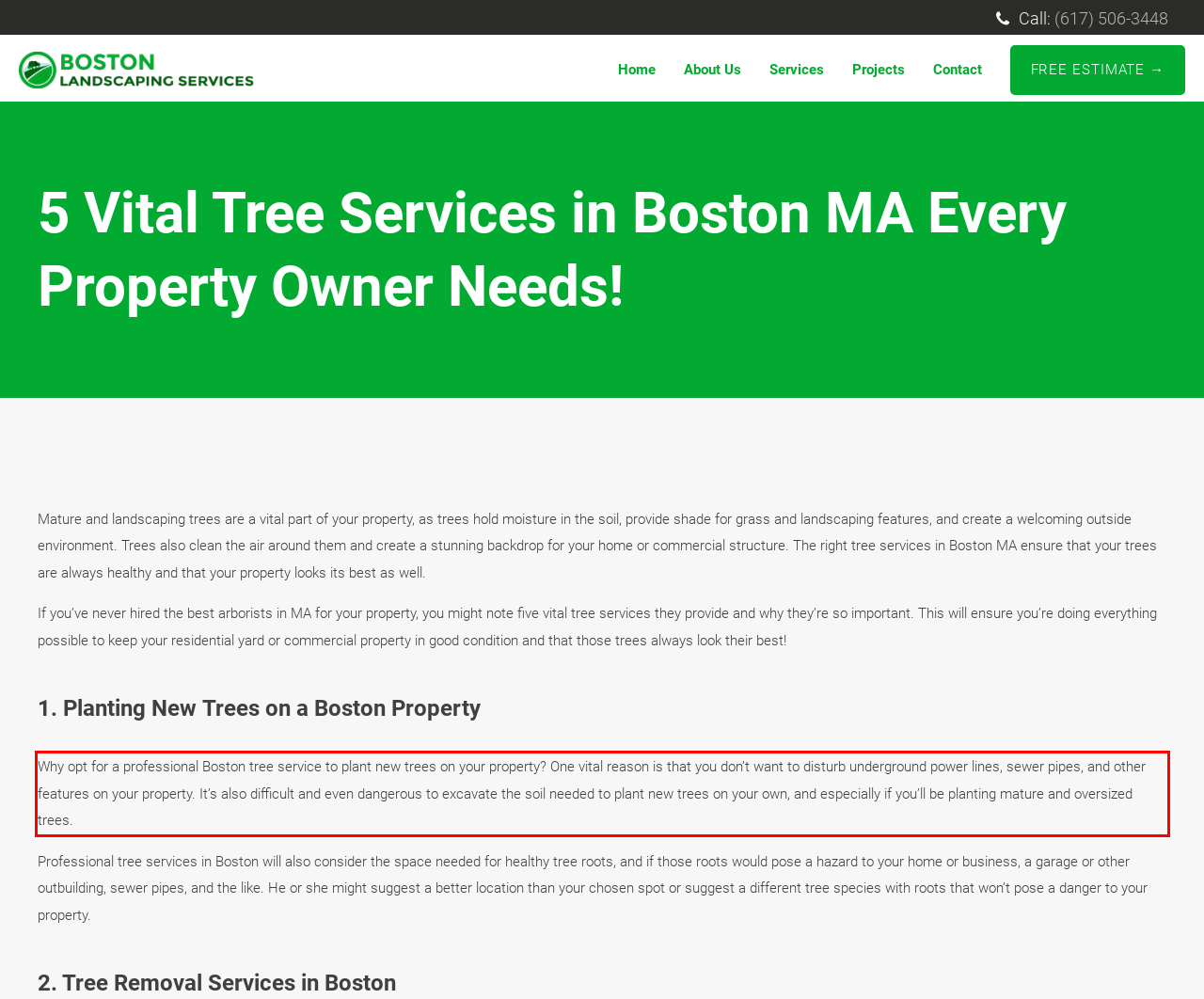Observe the screenshot of the webpage that includes a red rectangle bounding box. Conduct OCR on the content inside this red bounding box and generate the text.

Why opt for a professional Boston tree service to plant new trees on your property? One vital reason is that you don’t want to disturb underground power lines, sewer pipes, and other features on your property. It’s also difficult and even dangerous to excavate the soil needed to plant new trees on your own, and especially if you’ll be planting mature and oversized trees.